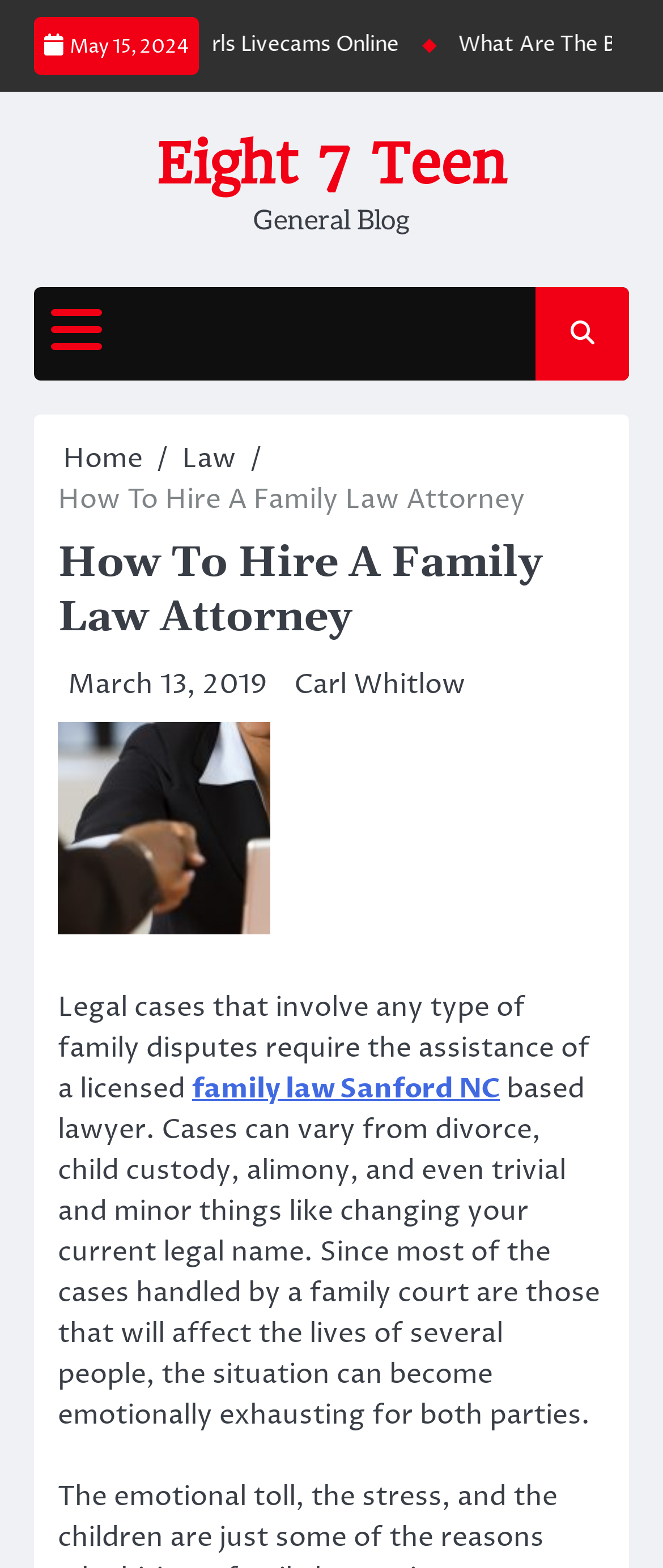What is the date of the latest blog post?
Please provide a comprehensive answer based on the information in the image.

I found the date of the latest blog post by looking at the top of the webpage, where it says 'May 15, 2024' in a static text element.